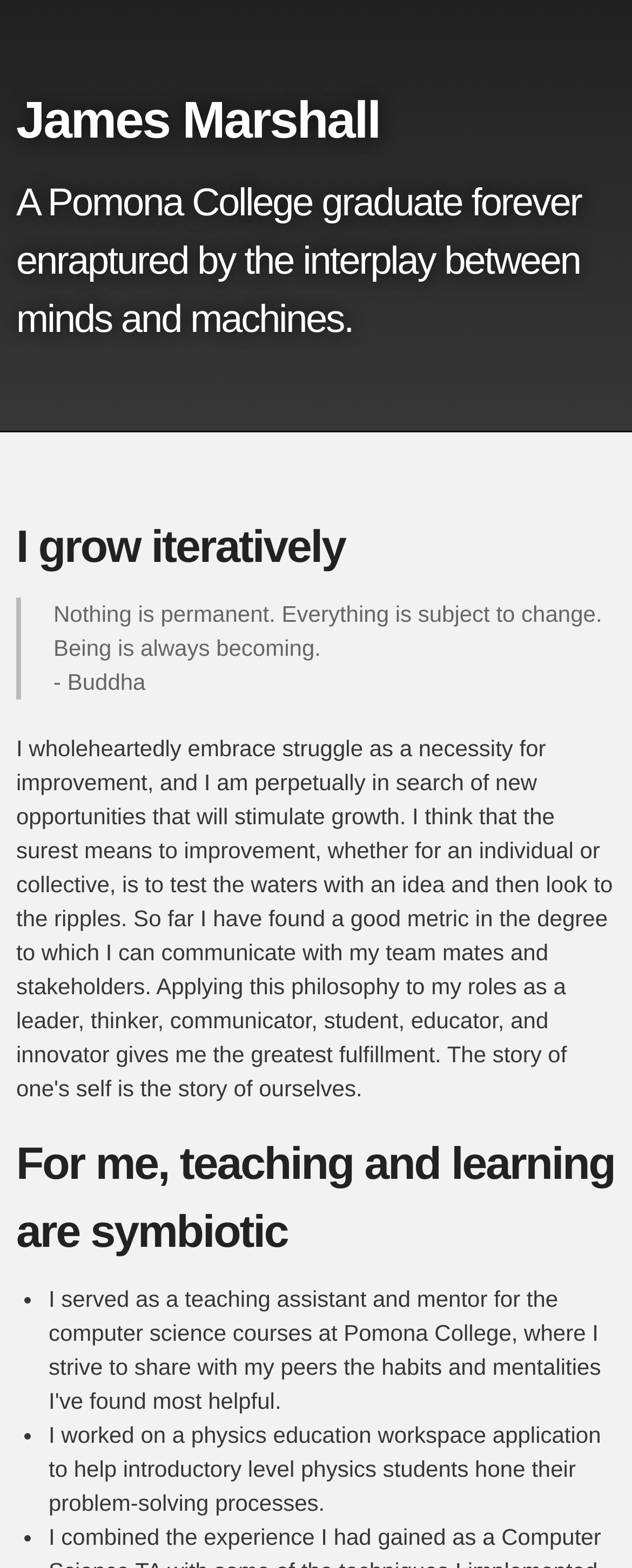What is the author's experience in physics education?
Identify the answer in the screenshot and reply with a single word or phrase.

Workspace application